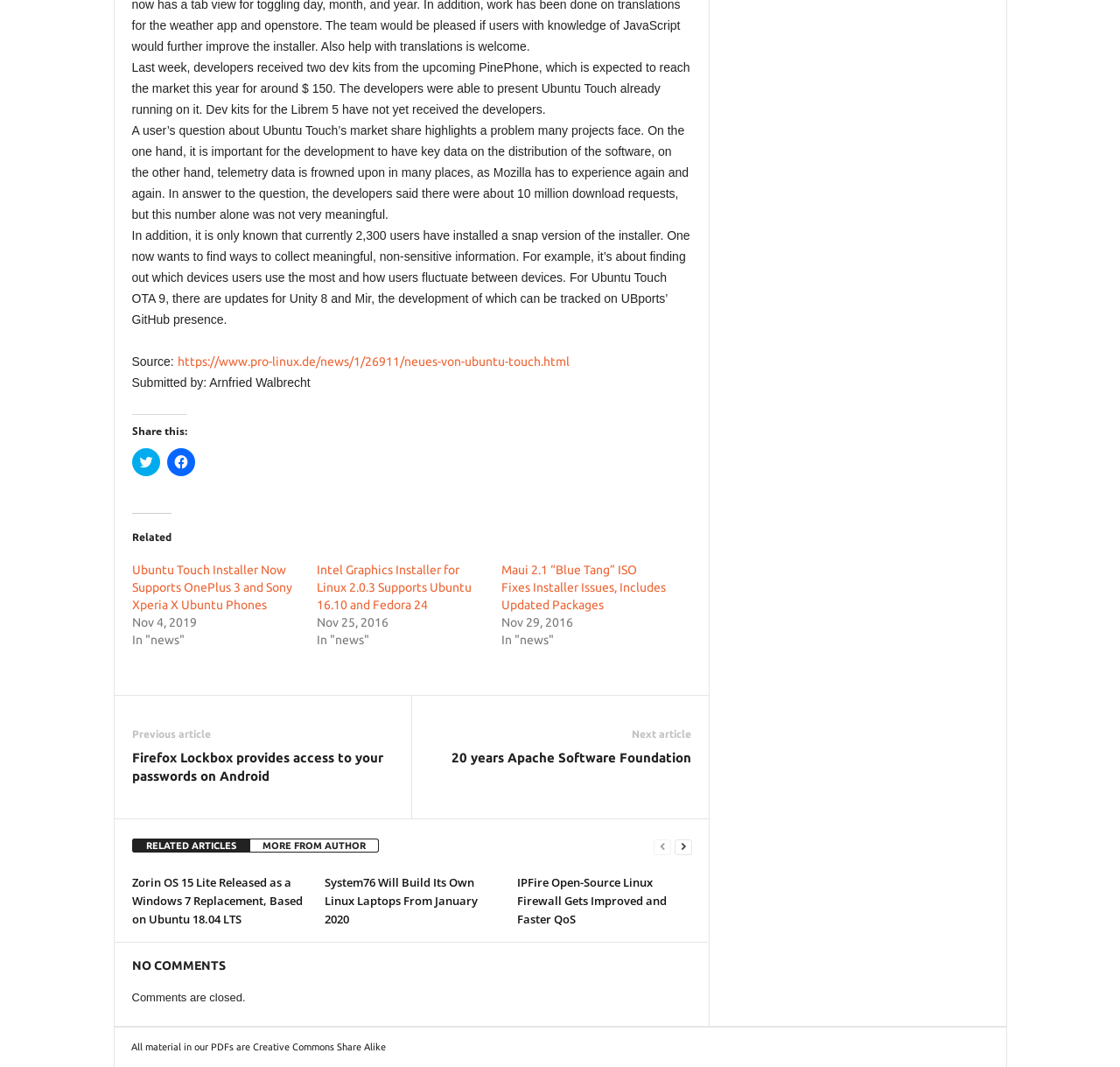Based on the element description: "RELATED ARTICLES", identify the bounding box coordinates for this UI element. The coordinates must be four float numbers between 0 and 1, listed as [left, top, right, bottom].

[0.118, 0.786, 0.223, 0.799]